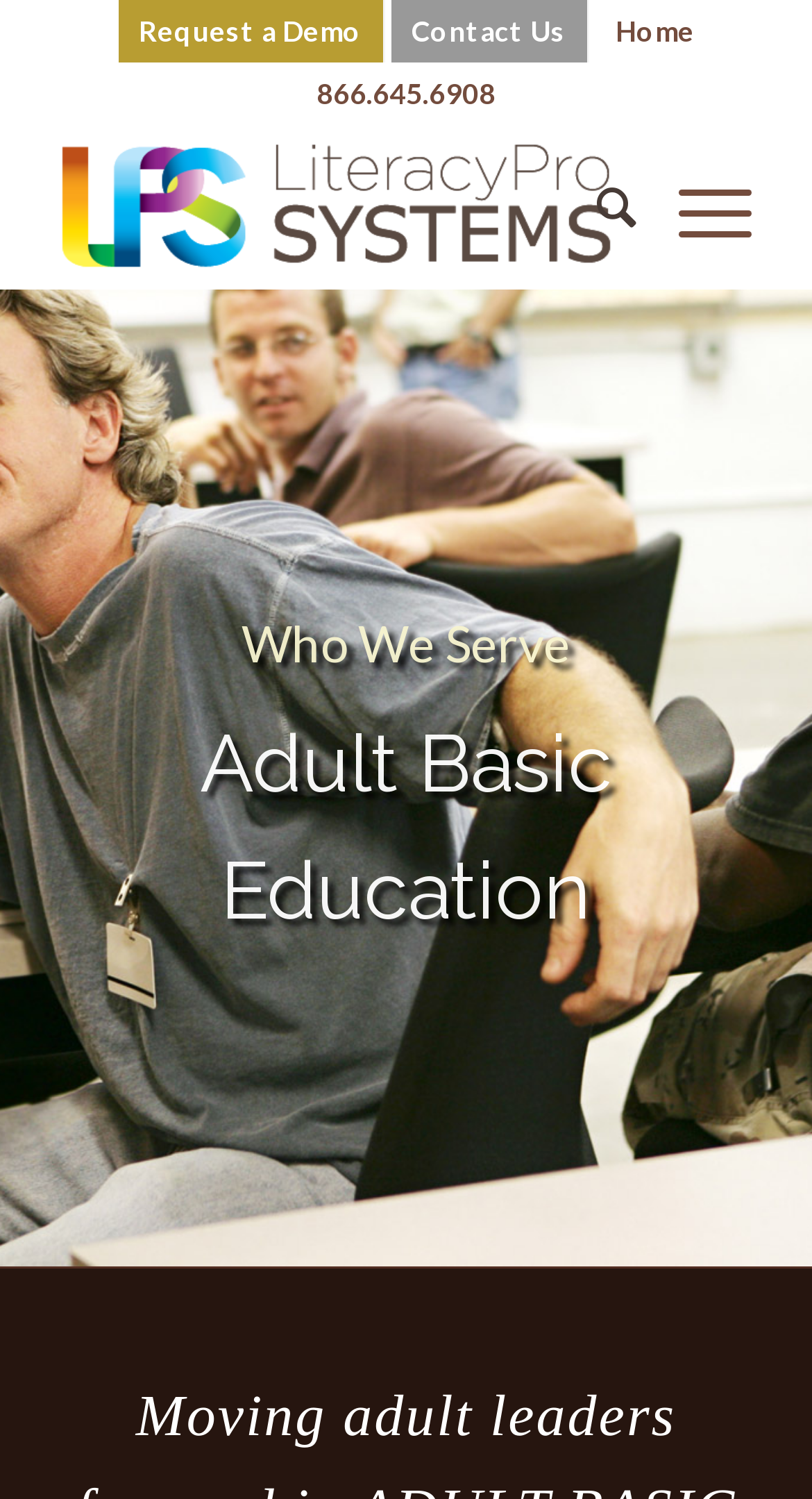Locate the UI element that matches the description Request a Demo in the webpage screenshot. Return the bounding box coordinates in the format (top-left x, top-left y, bottom-right x, bottom-right y), with values ranging from 0 to 1.

[0.171, 0.0, 0.445, 0.042]